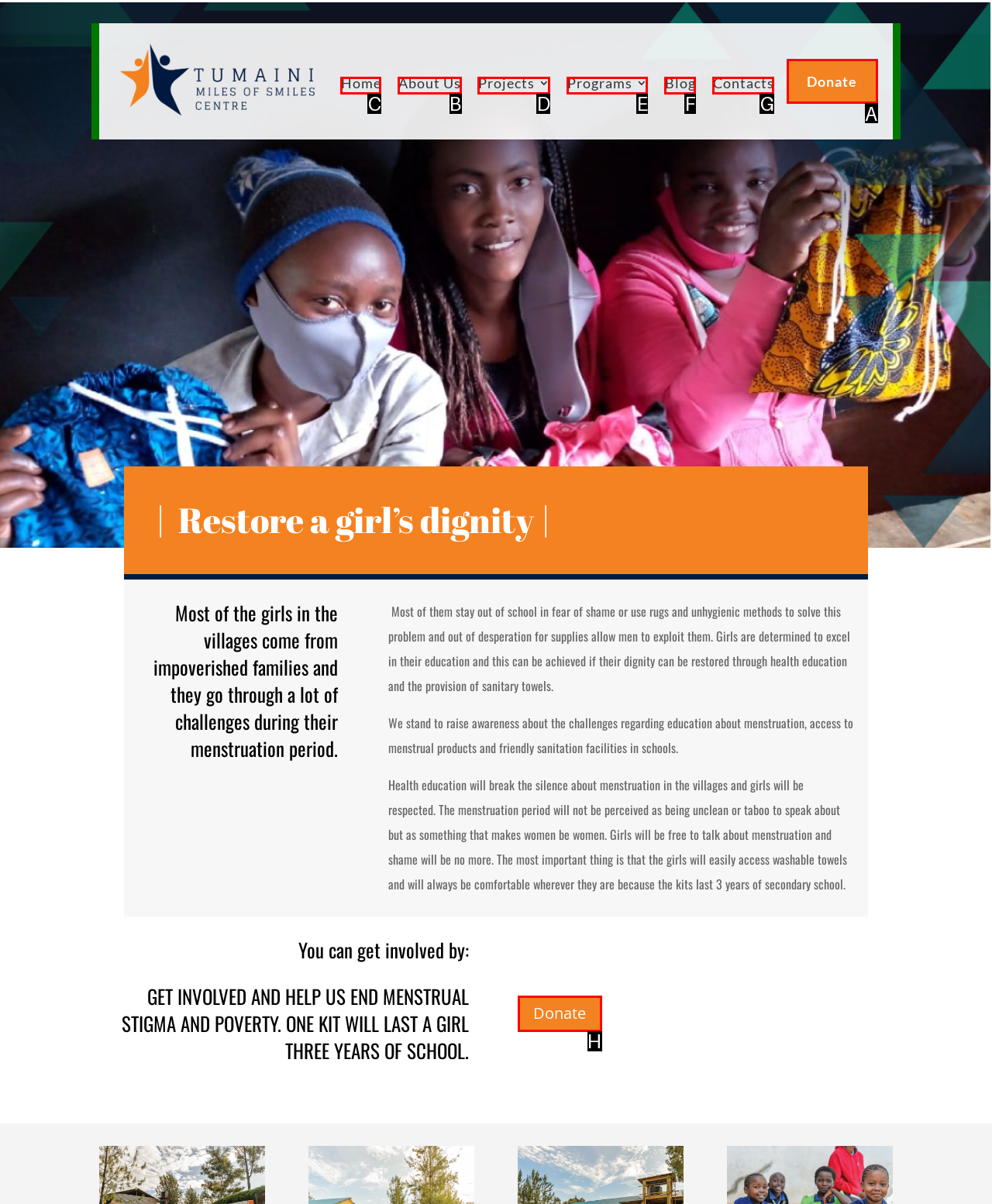Which choice should you pick to execute the task: Click the About Us link
Respond with the letter associated with the correct option only.

B